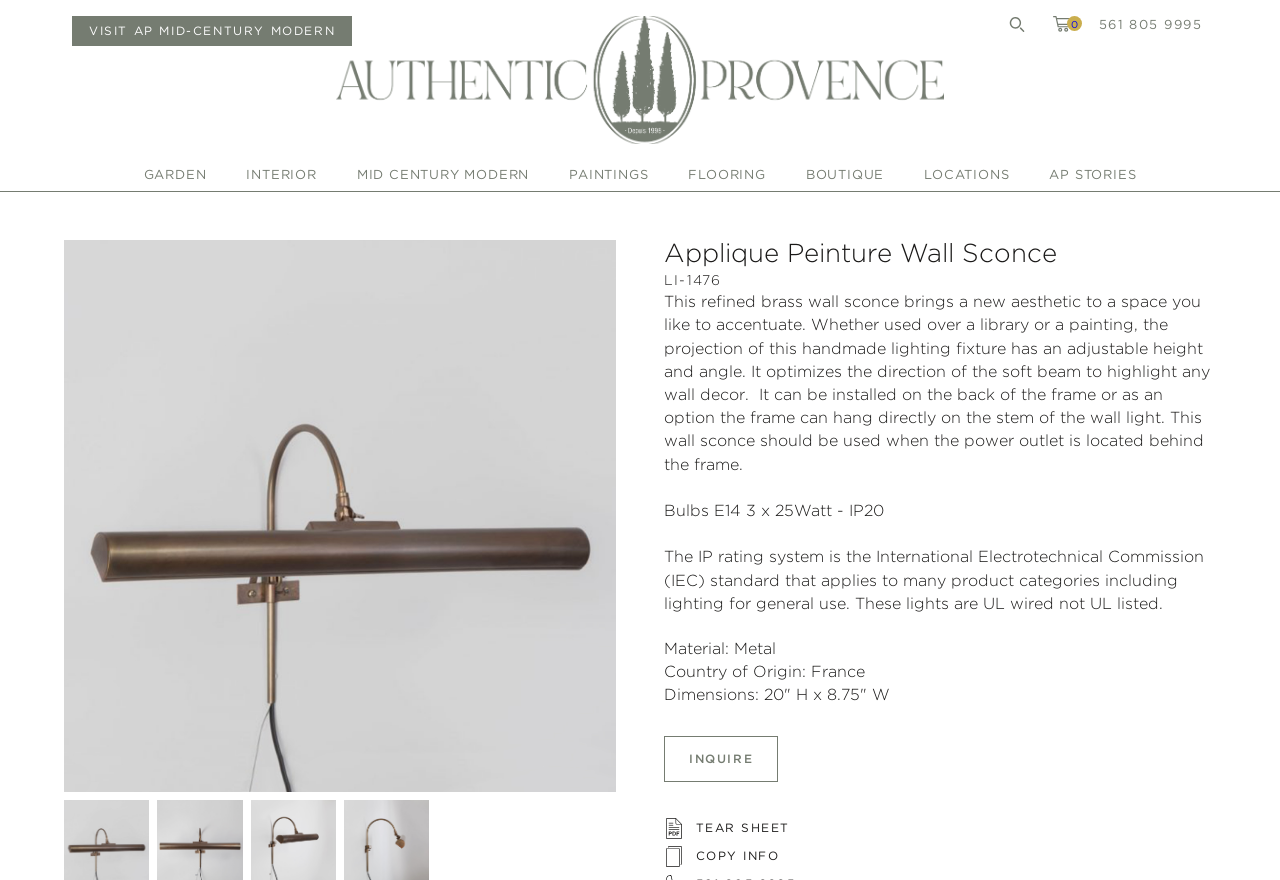What is the purpose of the adjustable height and angle of the wall sconce?
Refer to the screenshot and answer in one word or phrase.

To highlight wall decor